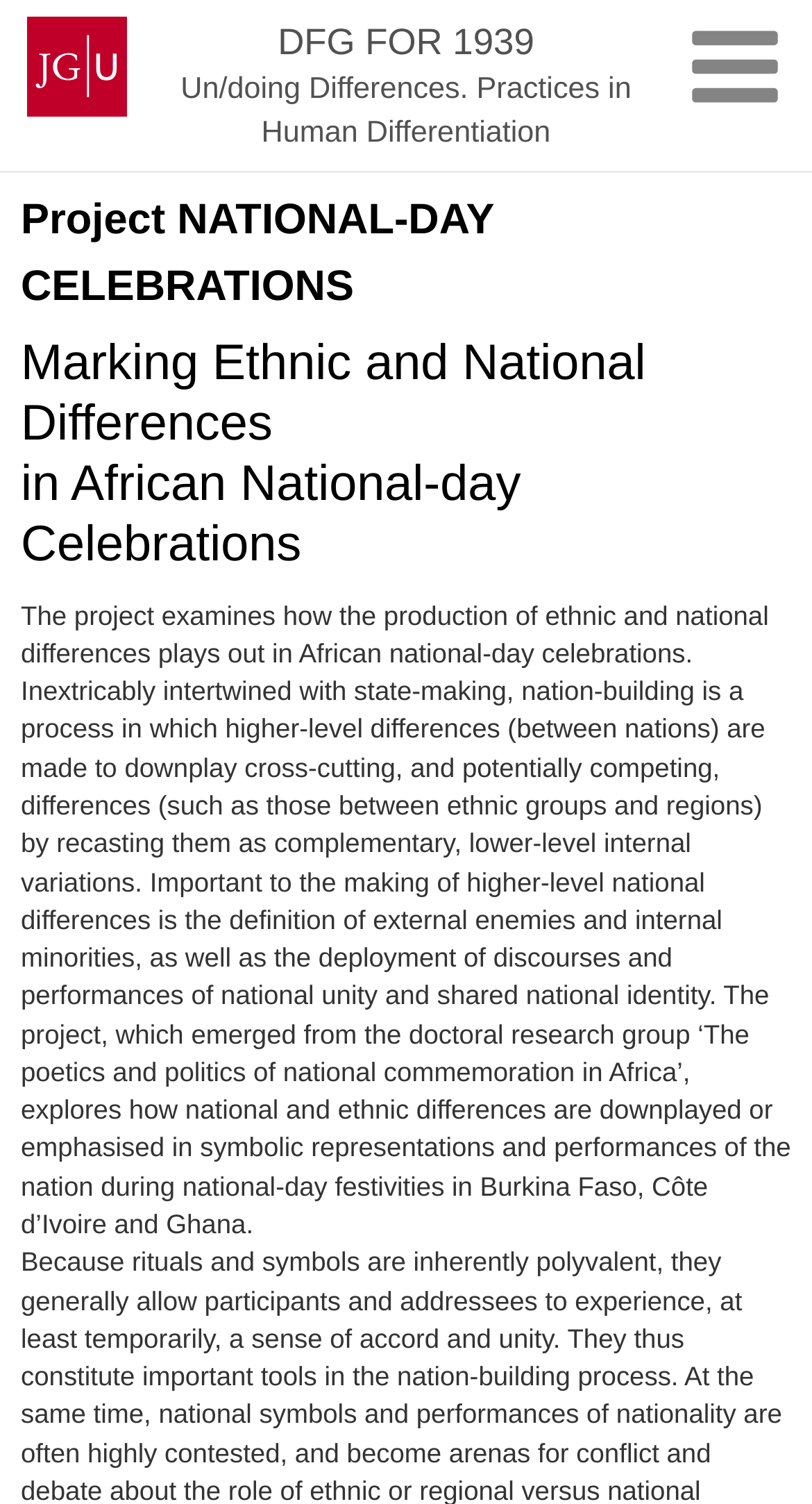How many countries are mentioned in the project description?
Please give a well-detailed answer to the question.

The project description mentions 'Burkina Faso, Côte d’Ivoire and Ghana' as the countries where national-day festivities are being studied. Therefore, three countries are mentioned.